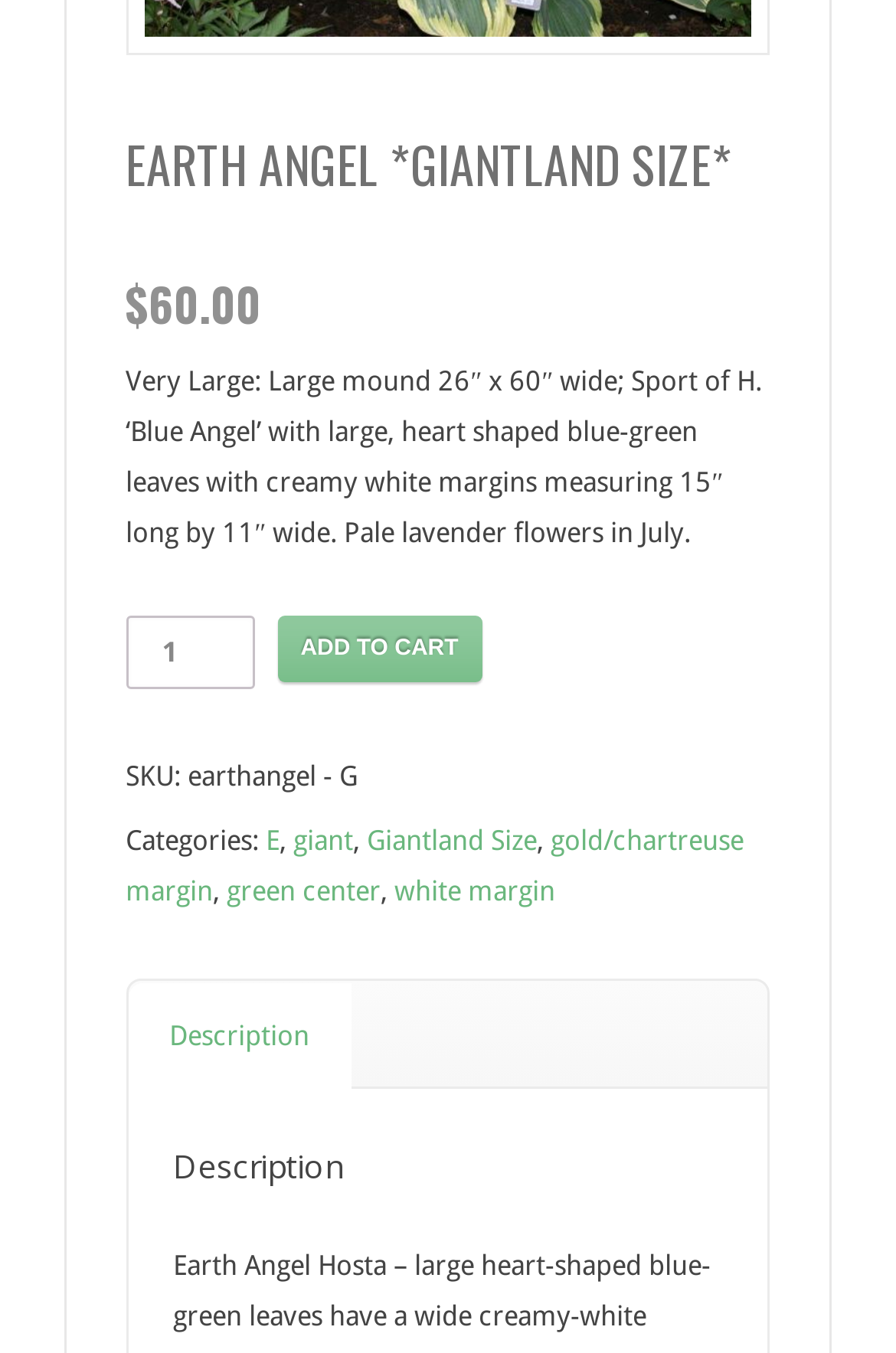What are the categories of this product?
Make sure to answer the question with a detailed and comprehensive explanation.

The categories of the product can be found in the links below the StaticText element with the text 'Categories:'. These links have texts 'E', 'giant', 'Giantland Size', 'gold/chartreuse margin', 'green center', and 'white margin', and are located in a horizontal tablist. The tablist has a bounding box with coordinates [0.141, 0.723, 0.859, 0.804].